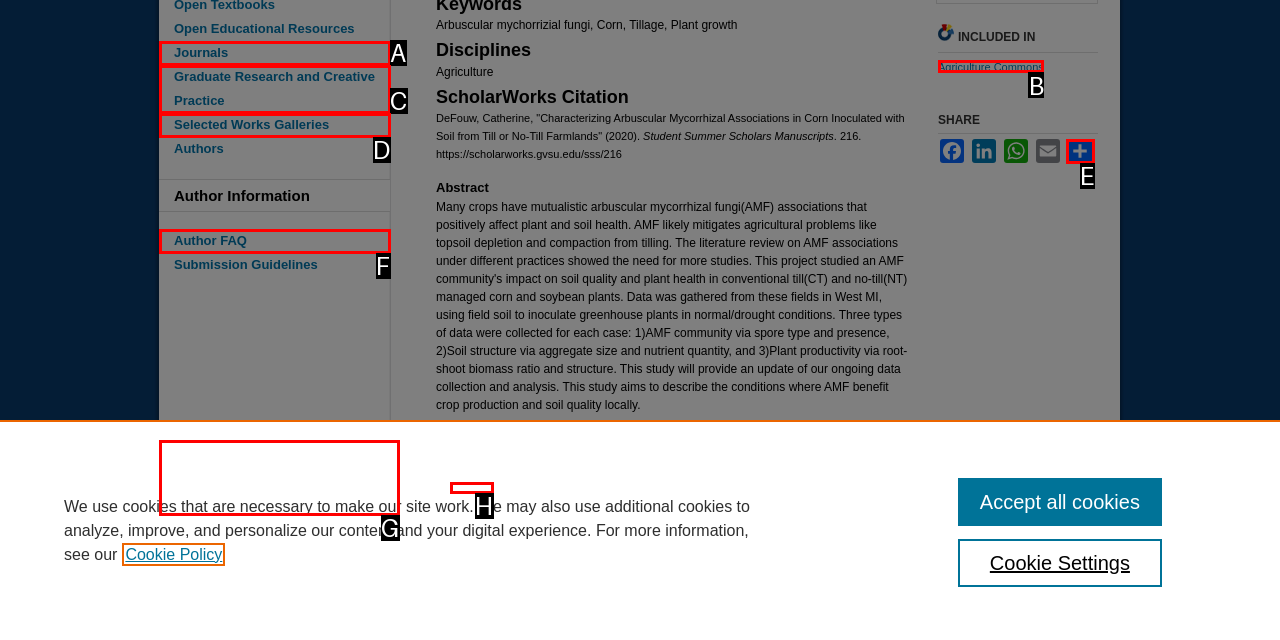Based on the description: Elsevier - Digital Commons, identify the matching lettered UI element.
Answer by indicating the letter from the choices.

G